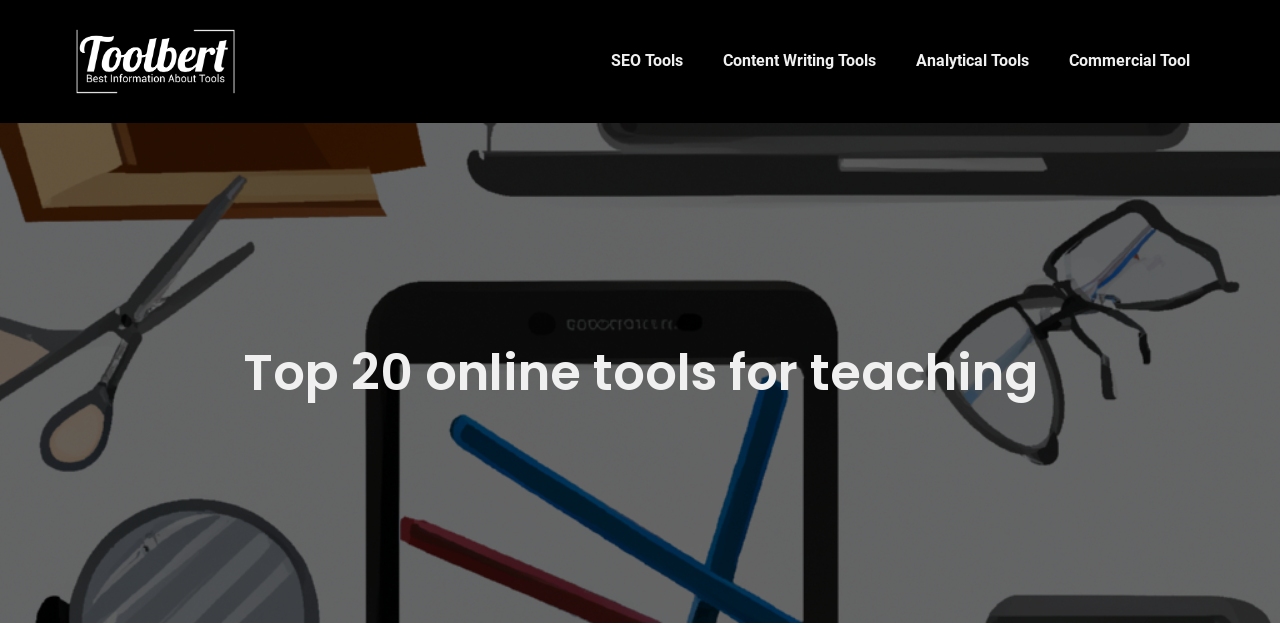How many online tools are listed?
Please provide a single word or phrase as your answer based on the image.

20